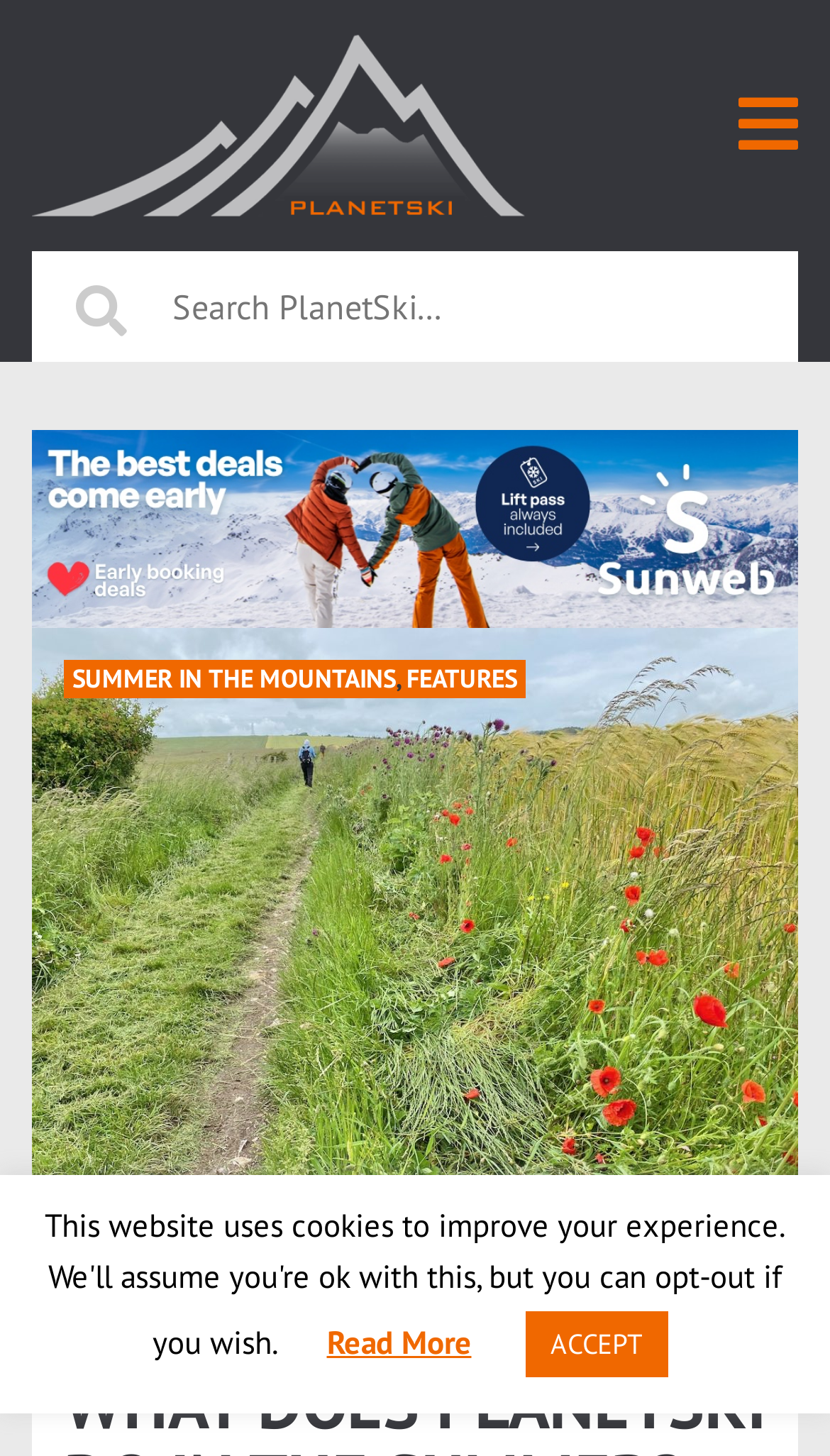Please respond to the question using a single word or phrase:
What is the purpose of the search box?

Search for: